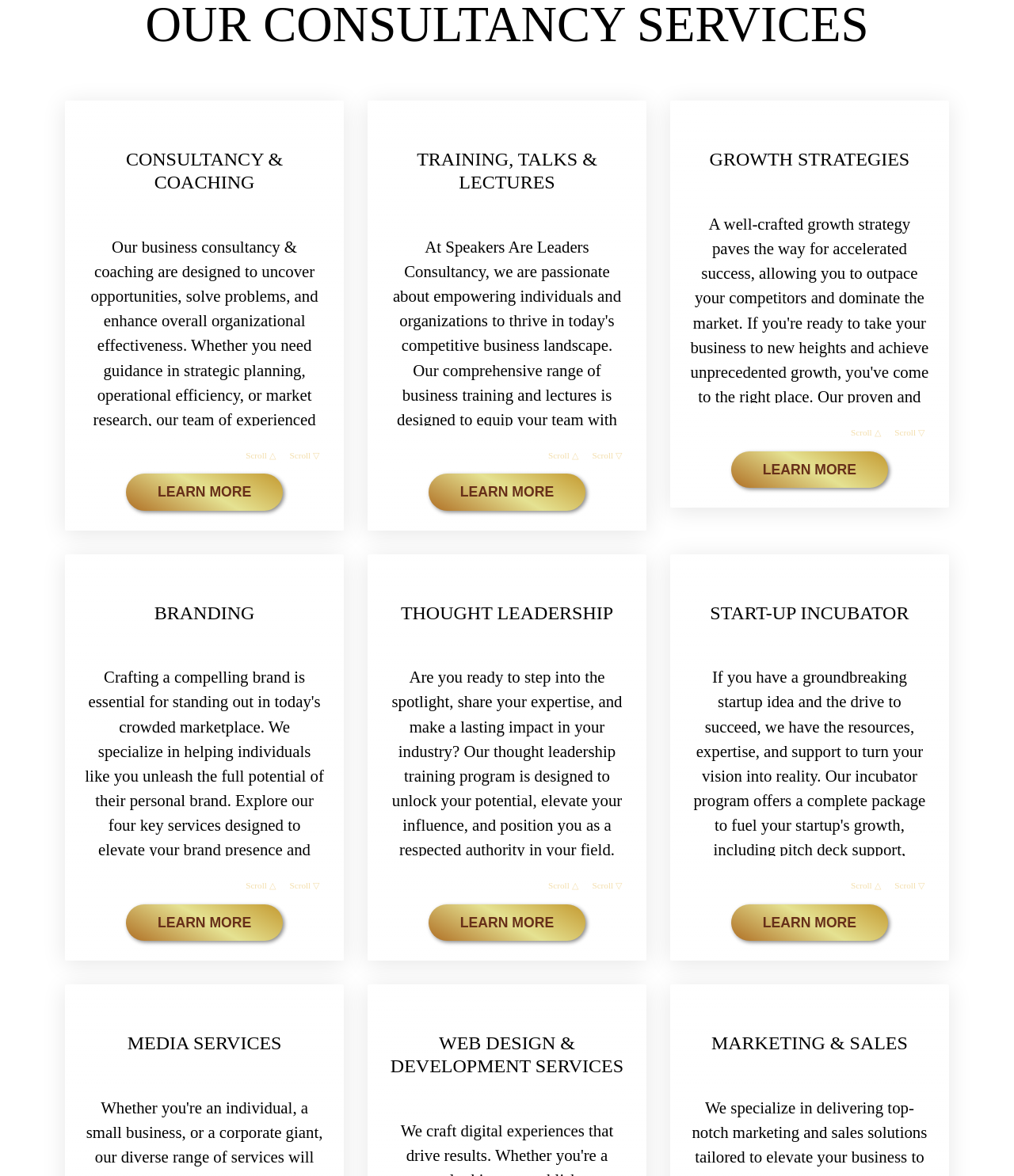Please specify the coordinates of the bounding box for the element that should be clicked to carry out this instruction: "Learn more about thought leadership". The coordinates must be four float numbers between 0 and 1, formatted as [left, top, right, bottom].

[0.423, 0.769, 0.577, 0.8]